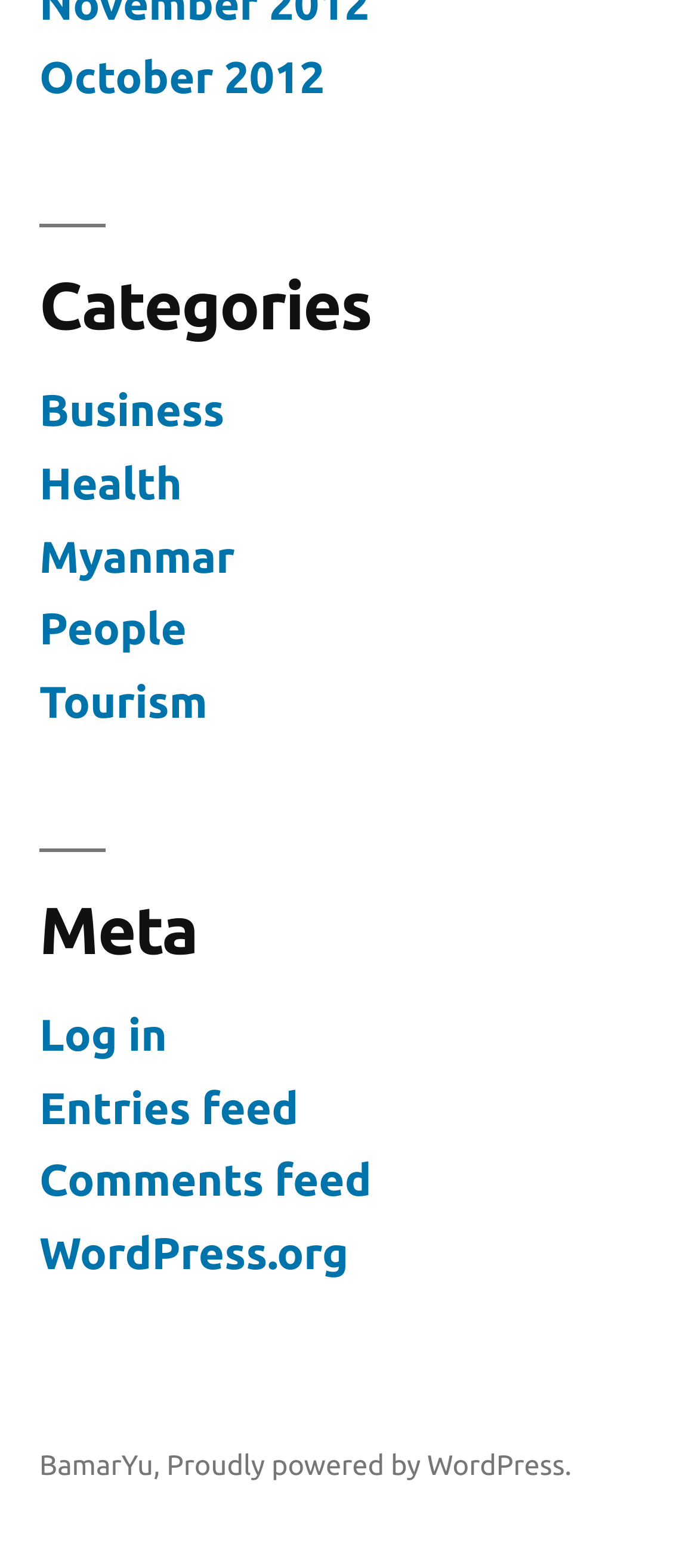Respond to the following question with a brief word or phrase:
What is the last link in the 'Meta' navigation section?

WordPress.org